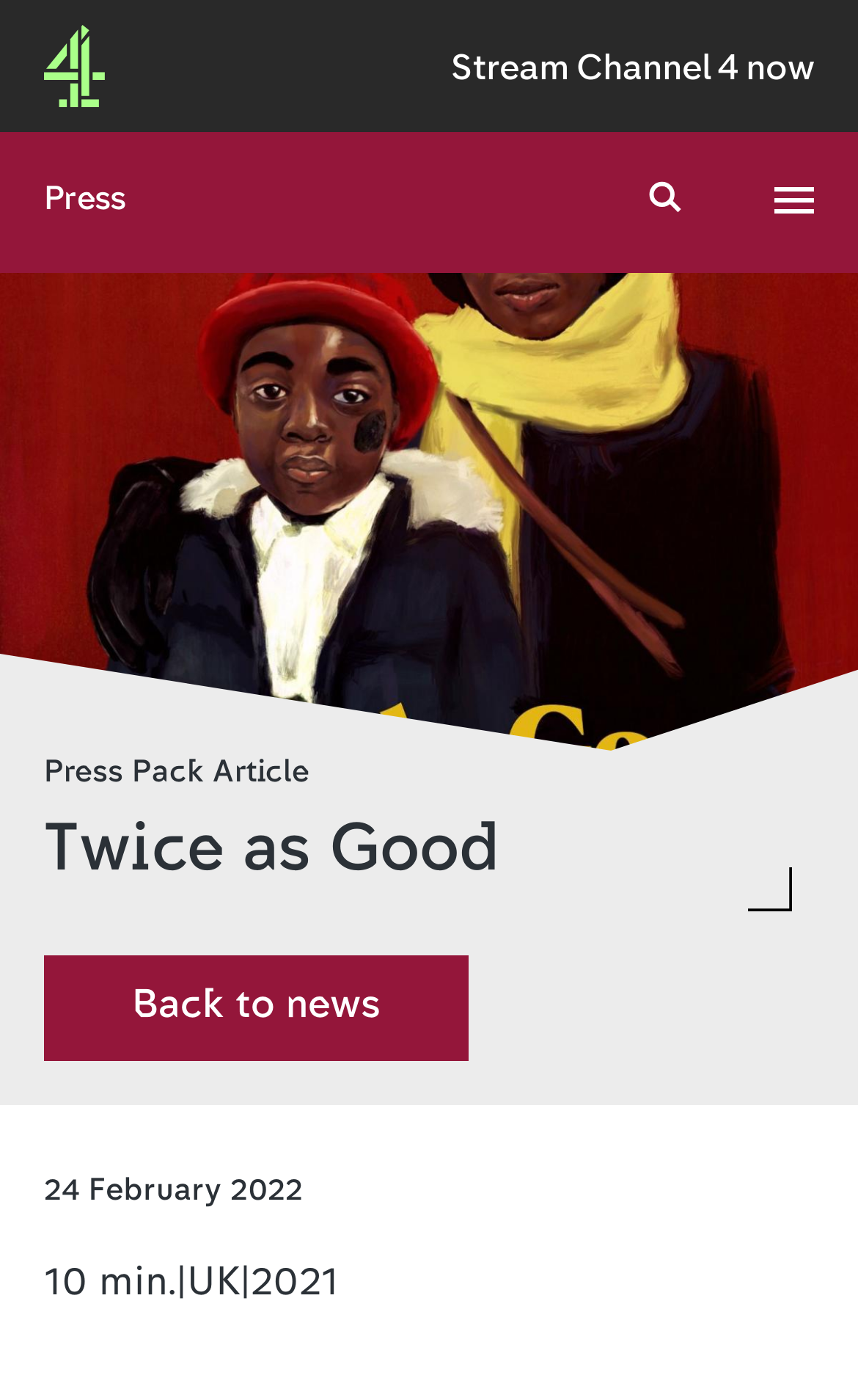Predict the bounding box coordinates of the UI element that matches this description: "Our Progress". The coordinates should be in the format [left, top, right, bottom] with each value between 0 and 1.

None